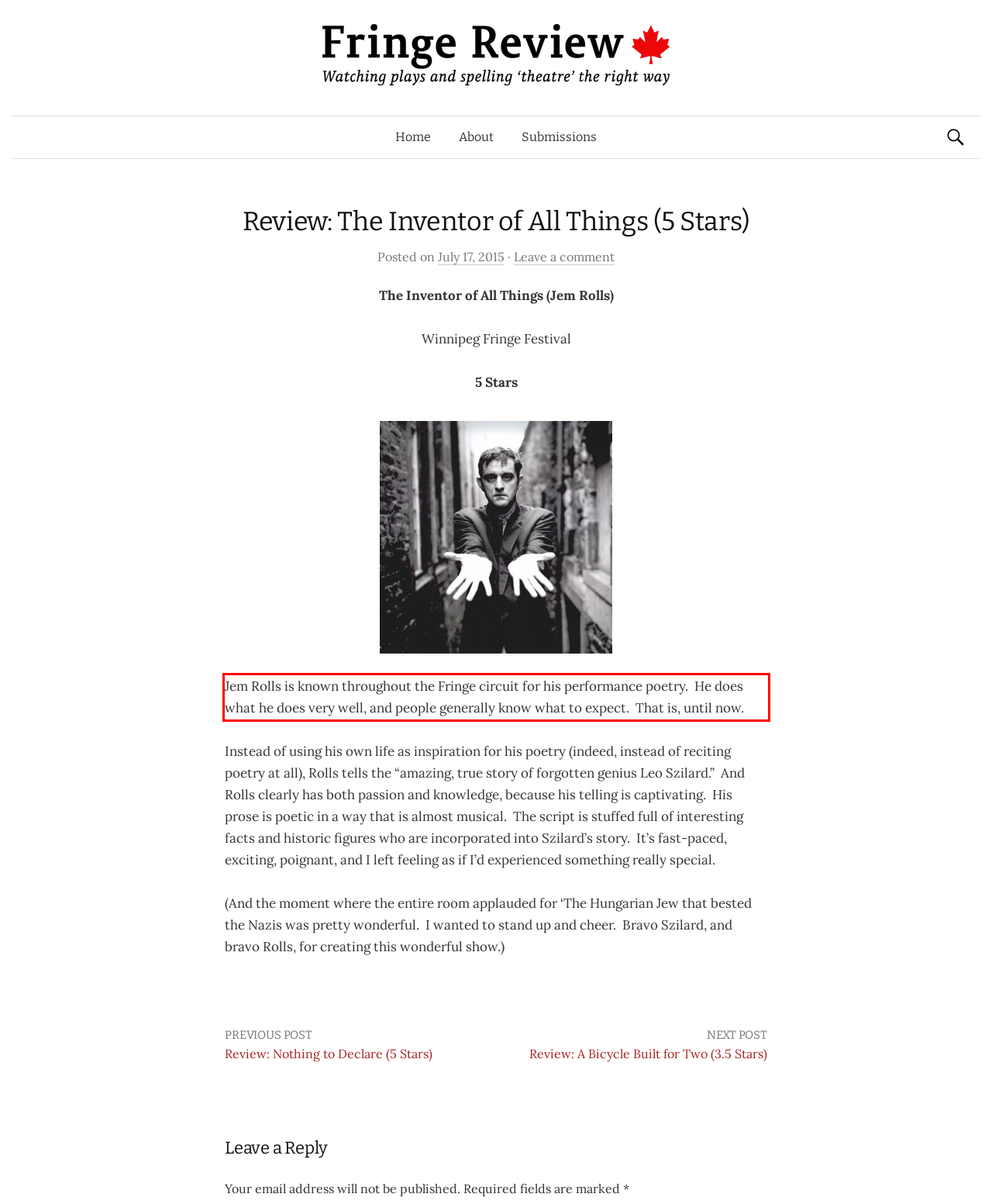From the screenshot of the webpage, locate the red bounding box and extract the text contained within that area.

Jem Rolls is known throughout the Fringe circuit for his performance poetry. He does what he does very well, and people generally know what to expect. That is, until now.